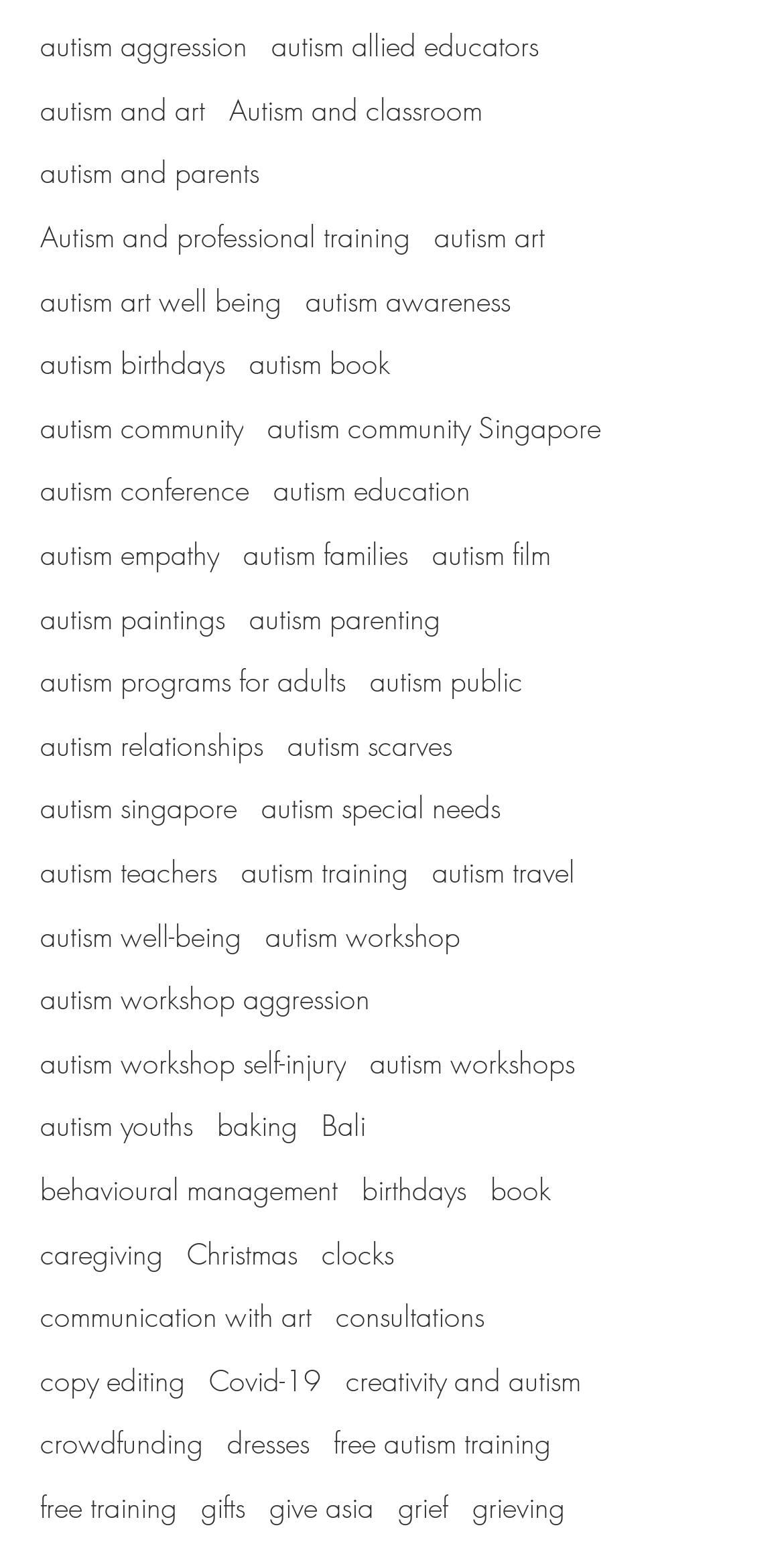Are there any links about books on this webpage?
Give a one-word or short-phrase answer derived from the screenshot.

Yes